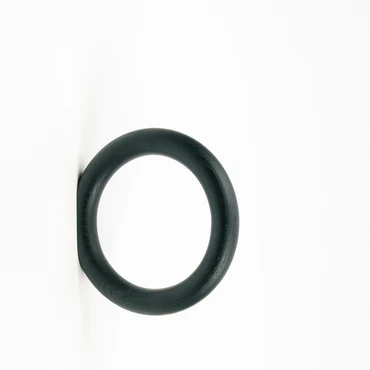Answer the question using only a single word or phrase: 
What is the hook mounted on?

White background